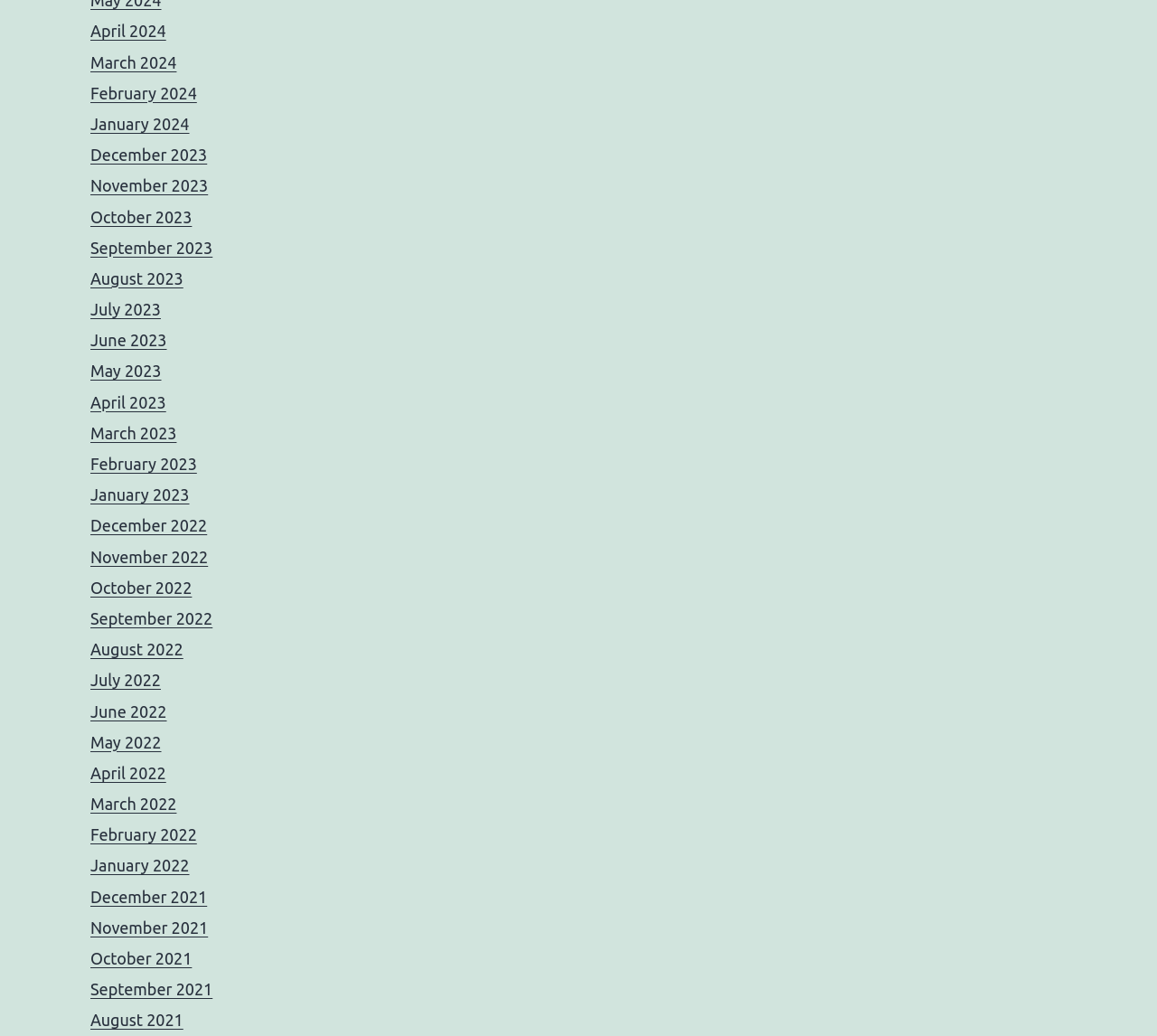How many months are listed in total?
Based on the image, give a concise answer in the form of a single word or short phrase.

24